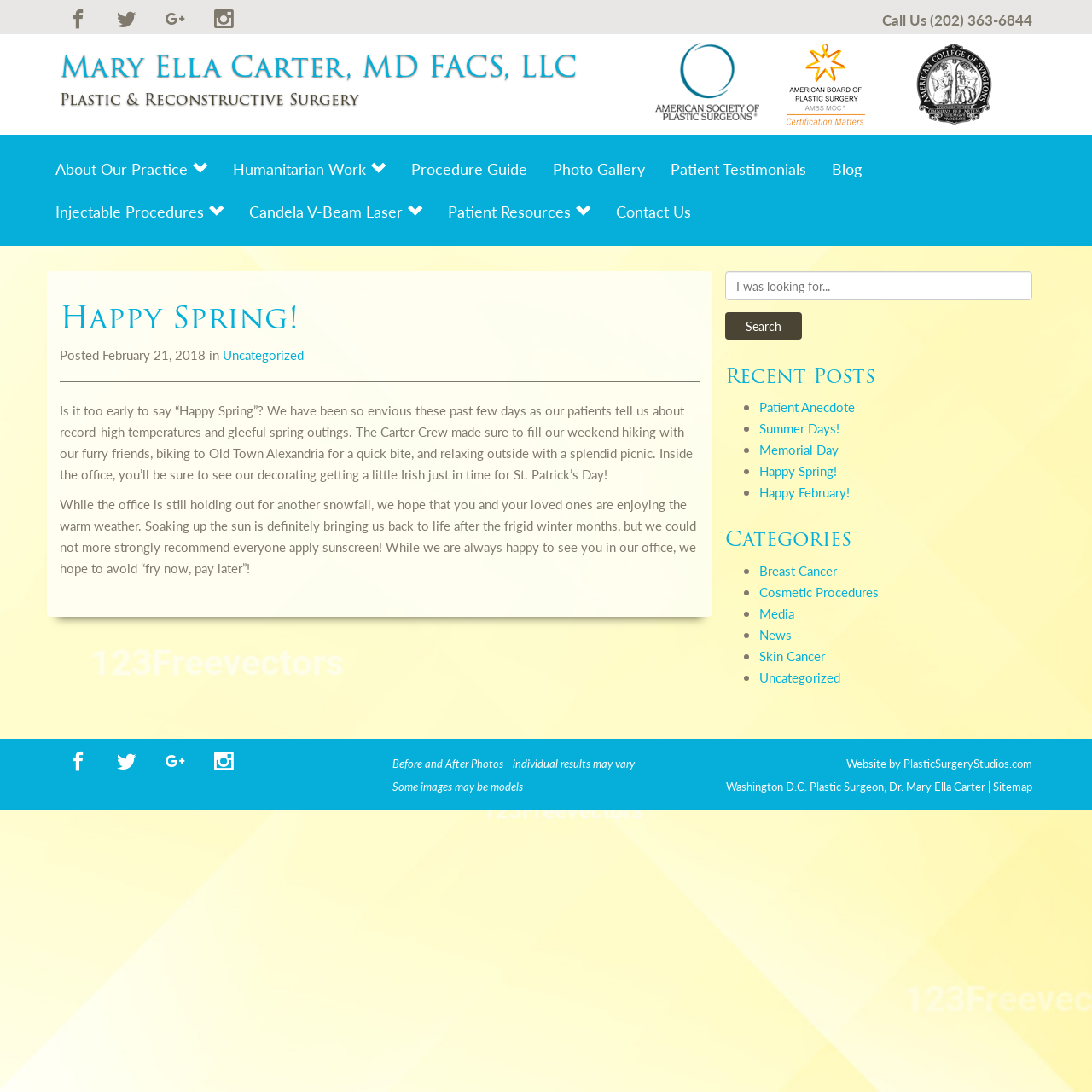Using the description: "name="s" placeholder="I was looking for..."", determine the UI element's bounding box coordinates. Ensure the coordinates are in the format of four float numbers between 0 and 1, i.e., [left, top, right, bottom].

[0.664, 0.248, 0.945, 0.275]